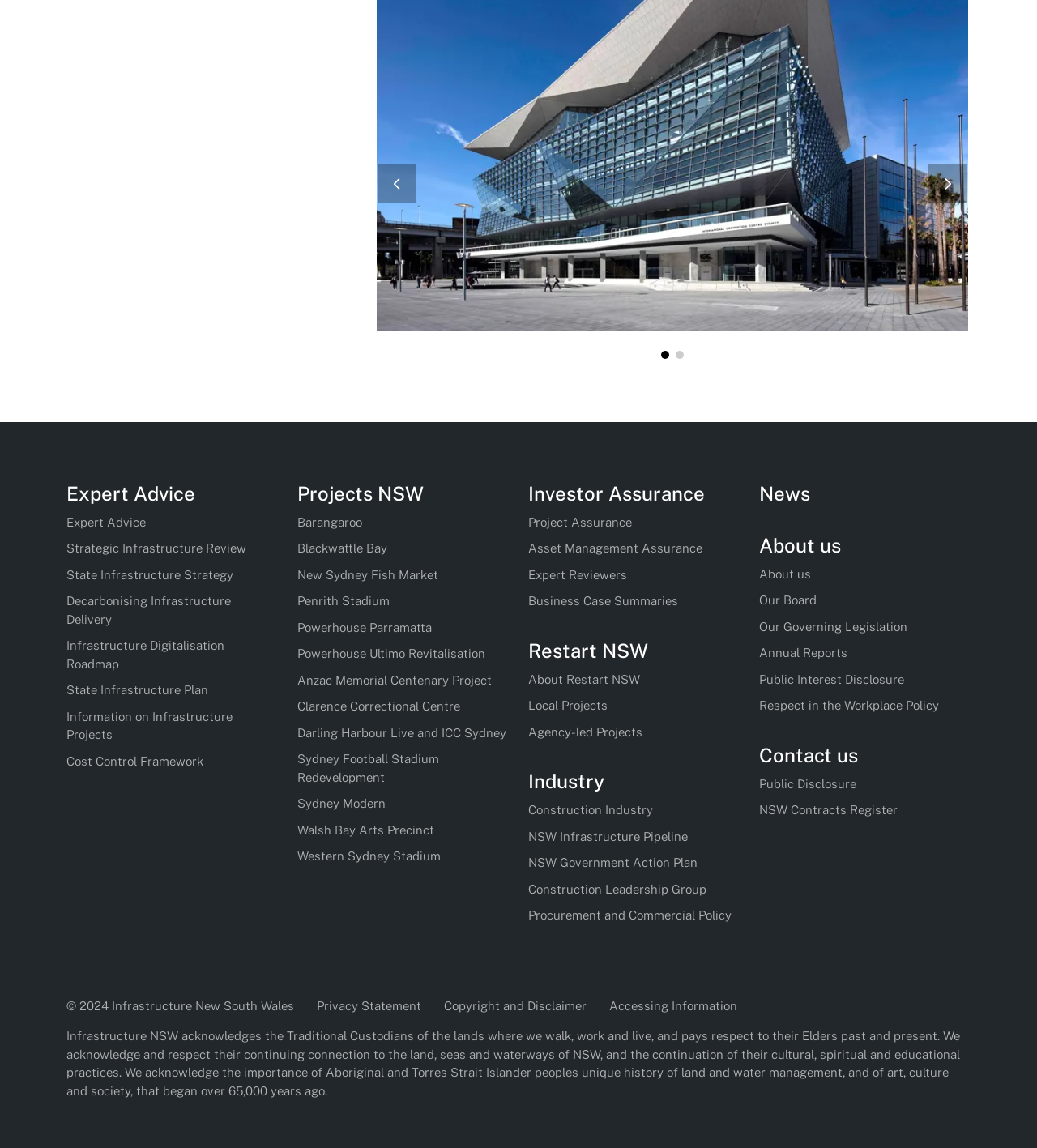Determine the bounding box coordinates for the clickable element to execute this instruction: "Click the 'Previous' button". Provide the coordinates as four float numbers between 0 and 1, i.e., [left, top, right, bottom].

[0.364, 0.144, 0.402, 0.177]